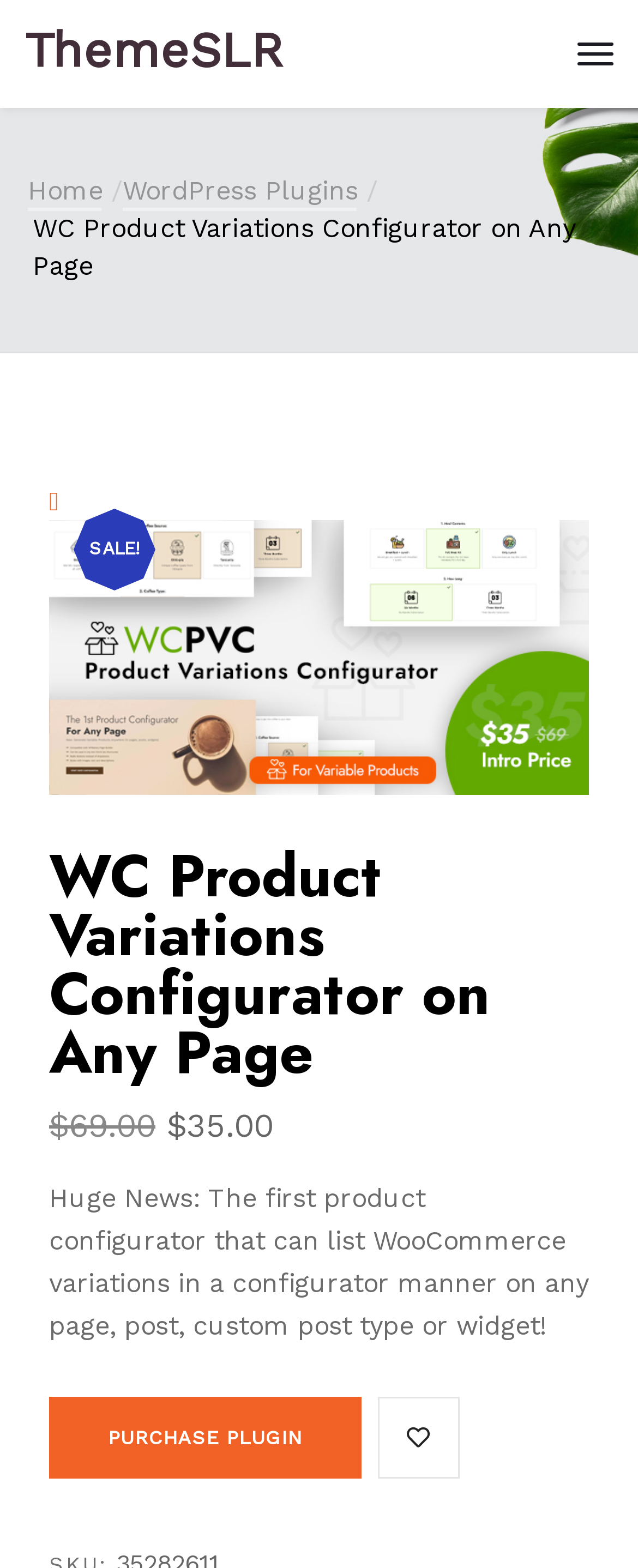What is the alternative to purchasing the plugin?
We need a detailed and exhaustive answer to the question. Please elaborate.

I found a button 'Add to wishlist' which is located near the 'PURCHASE PLUGIN' button, suggesting that it is an alternative action to purchasing the plugin.